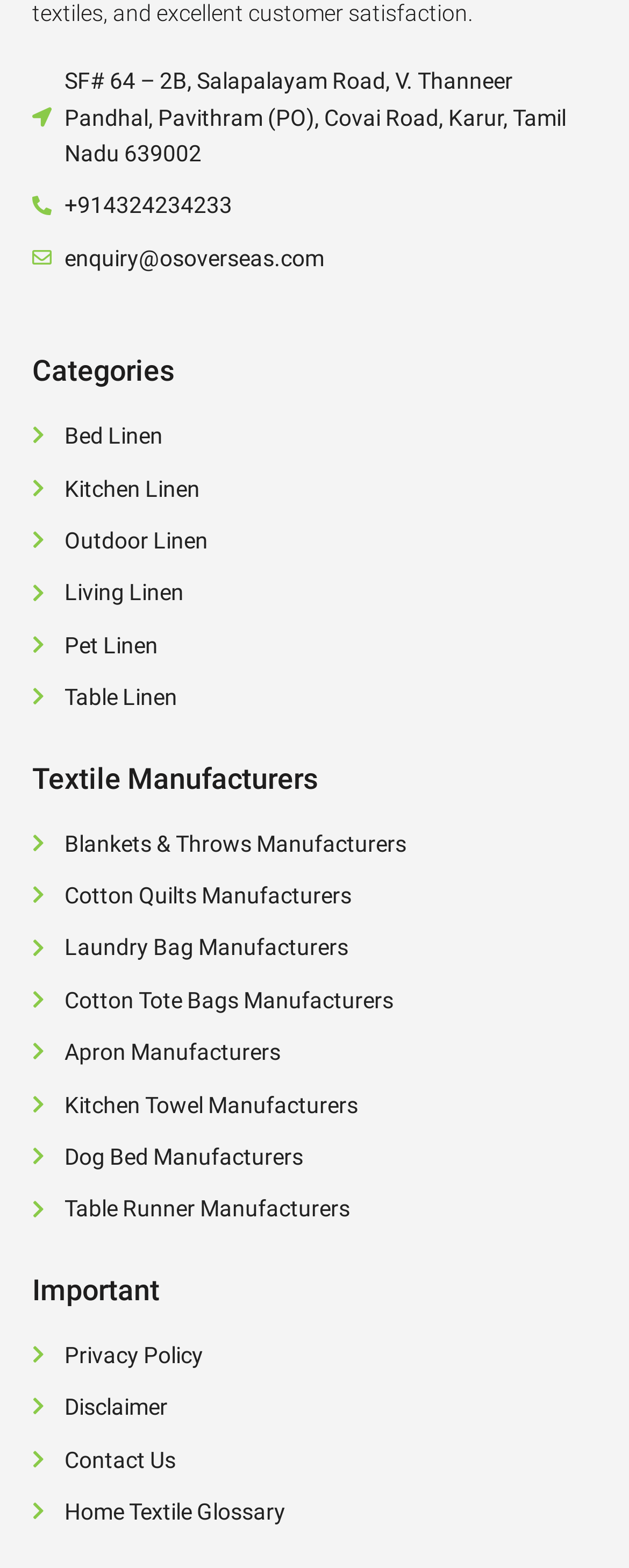Find the bounding box coordinates of the element I should click to carry out the following instruction: "Learn about Green Waste Removal".

None